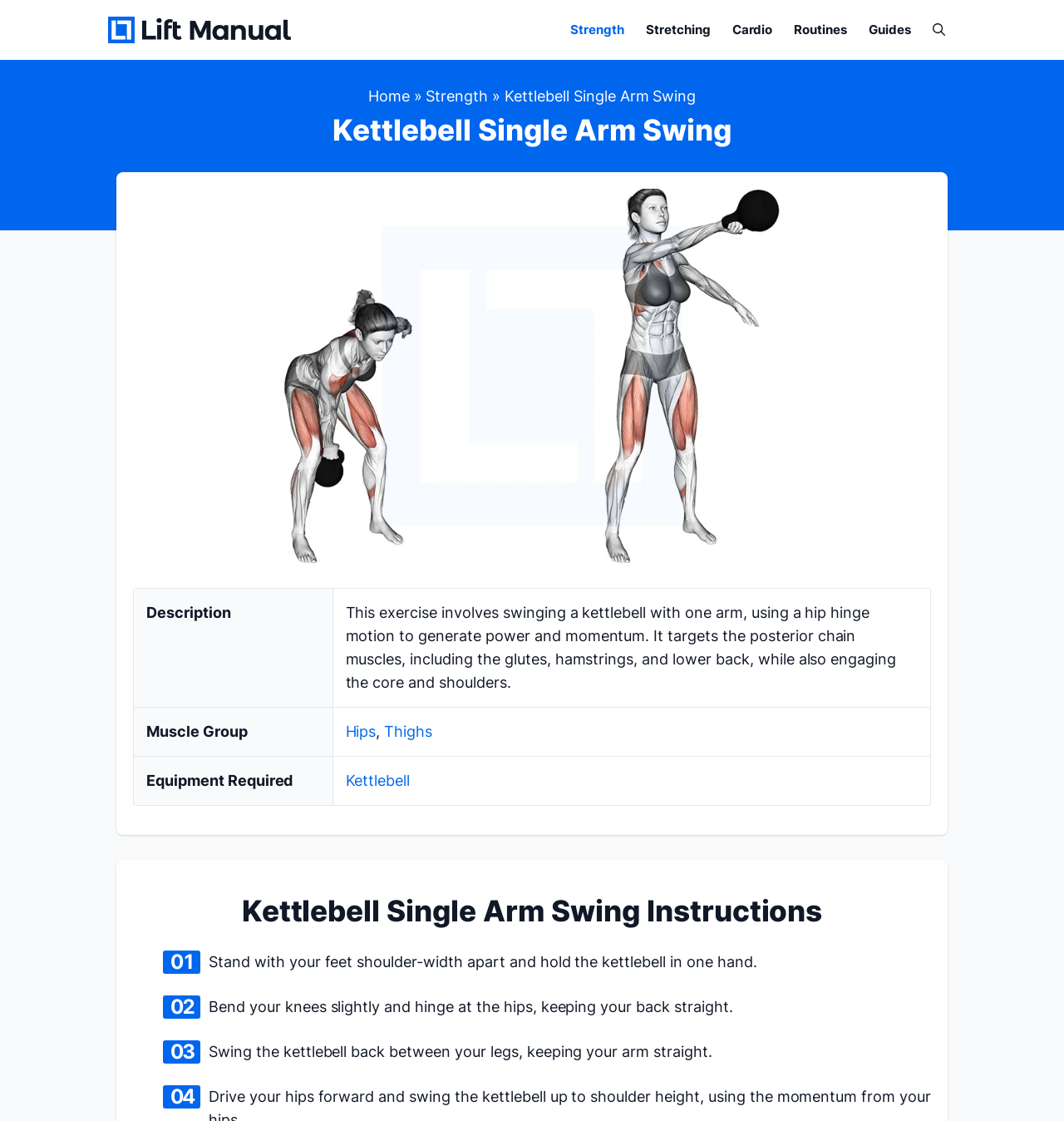Provide a one-word or one-phrase answer to the question:
What is the movement of the kettlebell in the single arm swing?

Swing back between legs